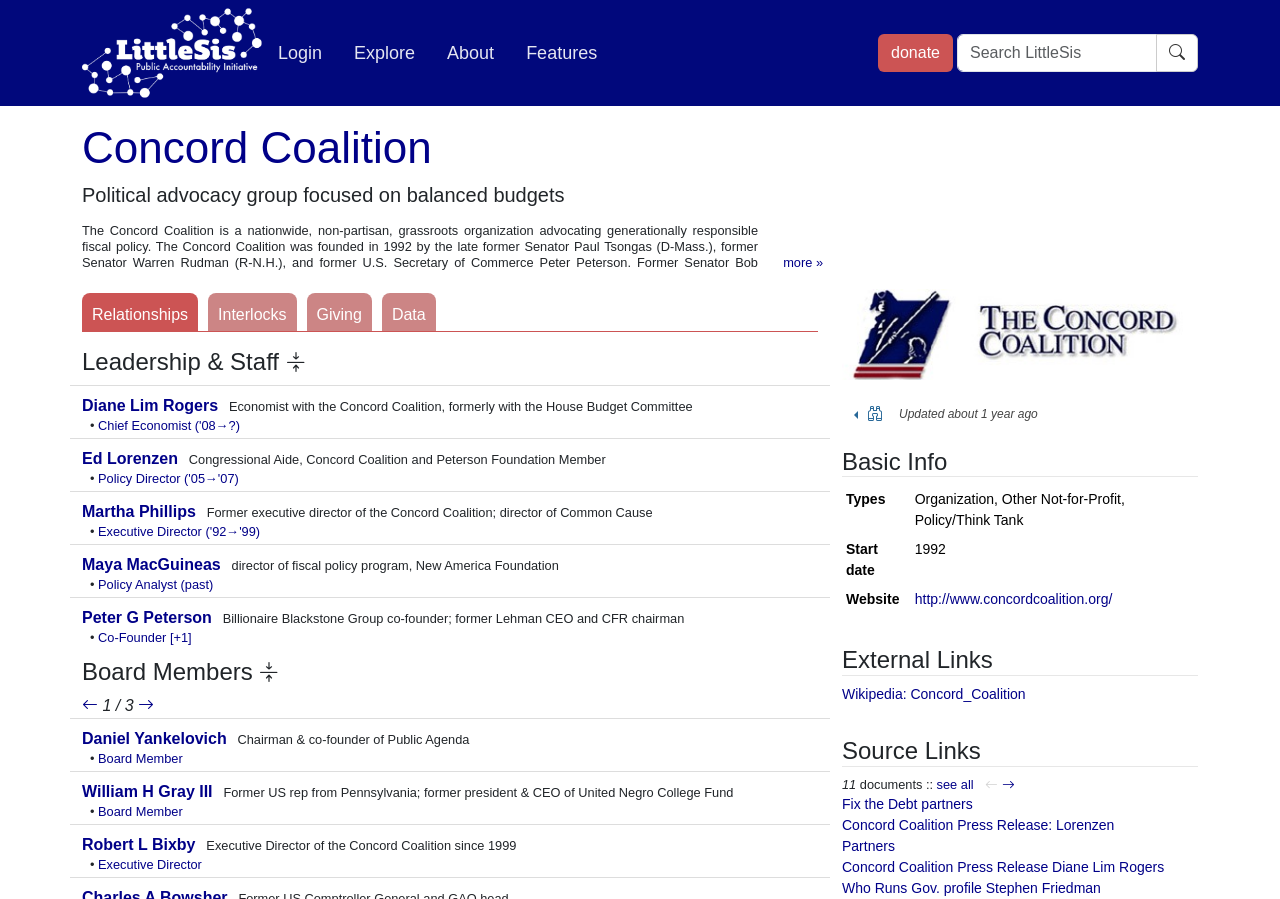Give a one-word or one-phrase response to the question:
How many board members are listed on the webpage?

5